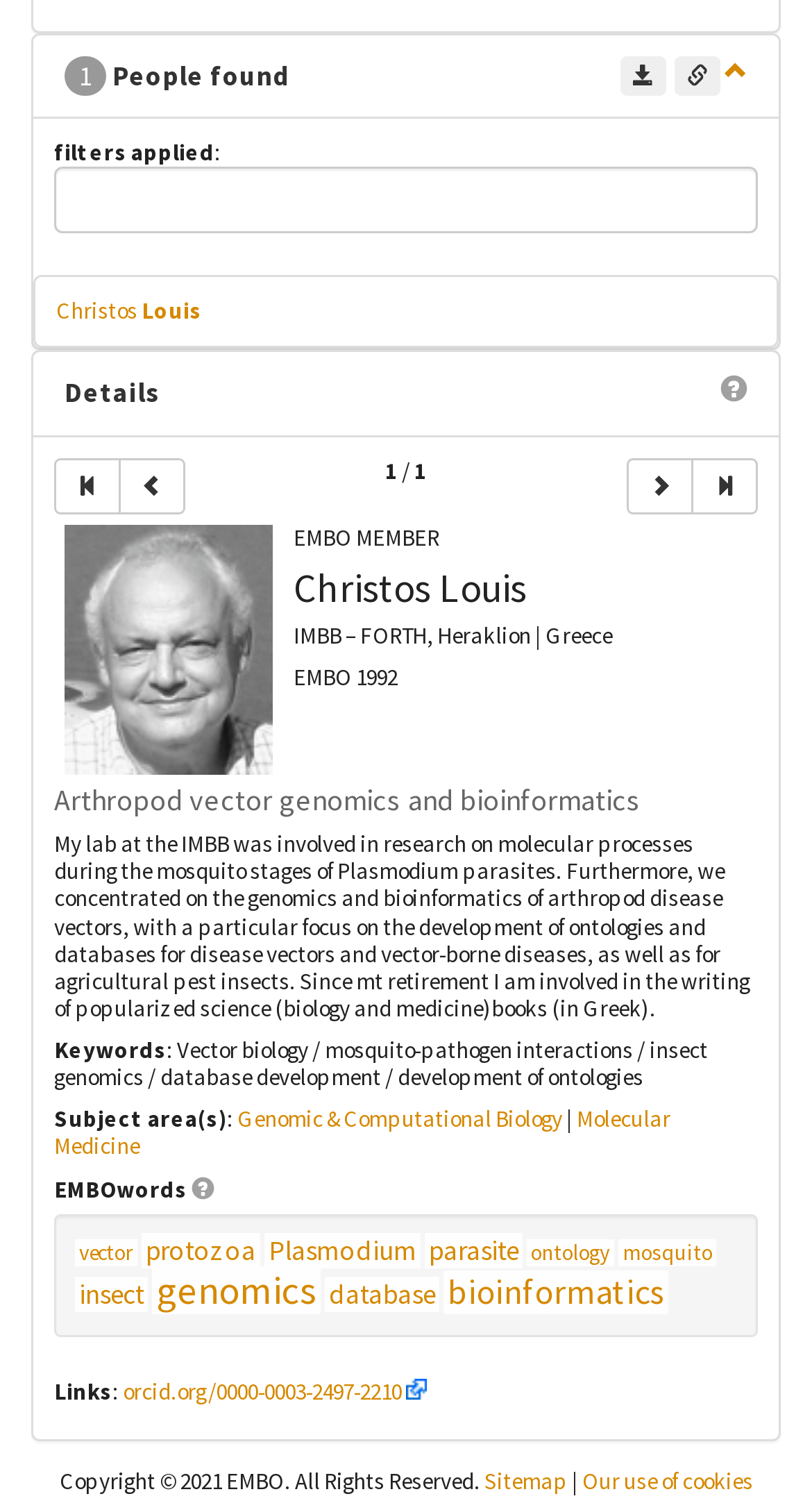Please locate the bounding box coordinates for the element that should be clicked to achieve the following instruction: "View details". Ensure the coordinates are given as four float numbers between 0 and 1, i.e., [left, top, right, bottom].

[0.887, 0.247, 0.921, 0.269]